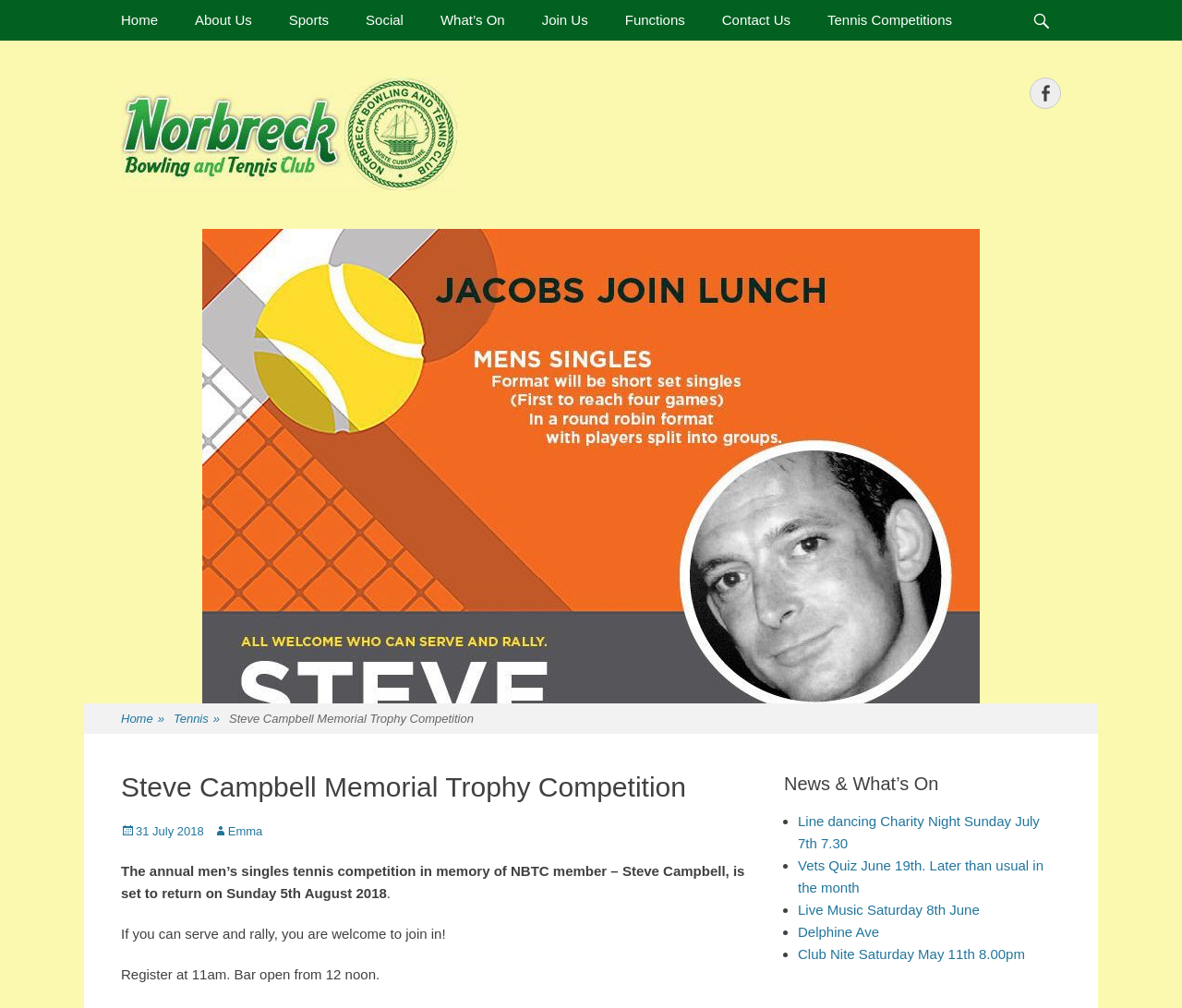Find the bounding box coordinates of the clickable region needed to perform the following instruction: "View the 'Steve Campbell Memorial Trophy' image". The coordinates should be provided as four float numbers between 0 and 1, i.e., [left, top, right, bottom].

[0.171, 0.227, 0.829, 0.698]